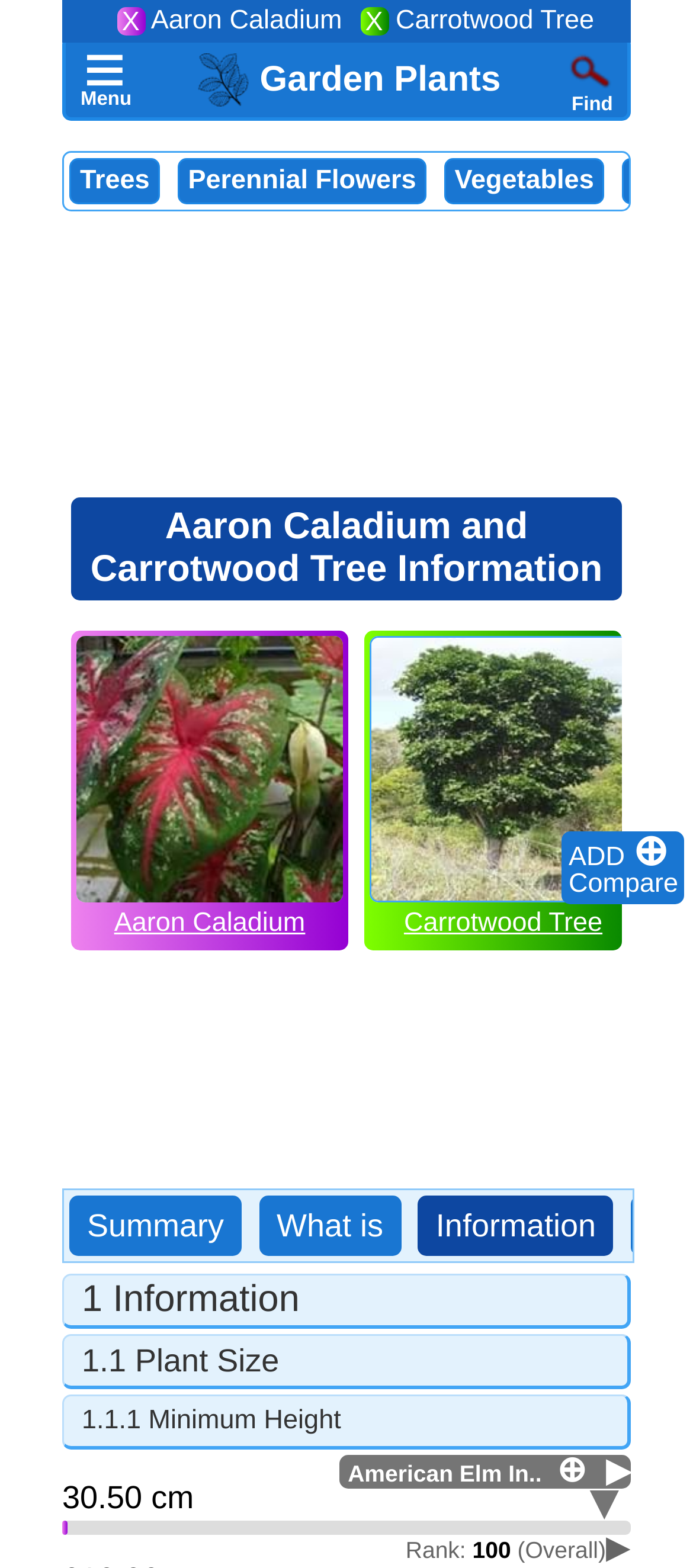What is the name of the second plant being compared?
Can you offer a detailed and complete answer to this question?

I found the answer by looking at the heading 'Aaron Caladium and Carrotwood Tree Information' where it mentions the two plants being compared, and the second one is Carrotwood Tree.